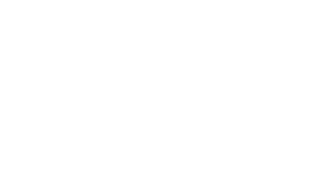Answer the question using only one word or a concise phrase: What is the focus of the publication?

Clinical research in Türkiye